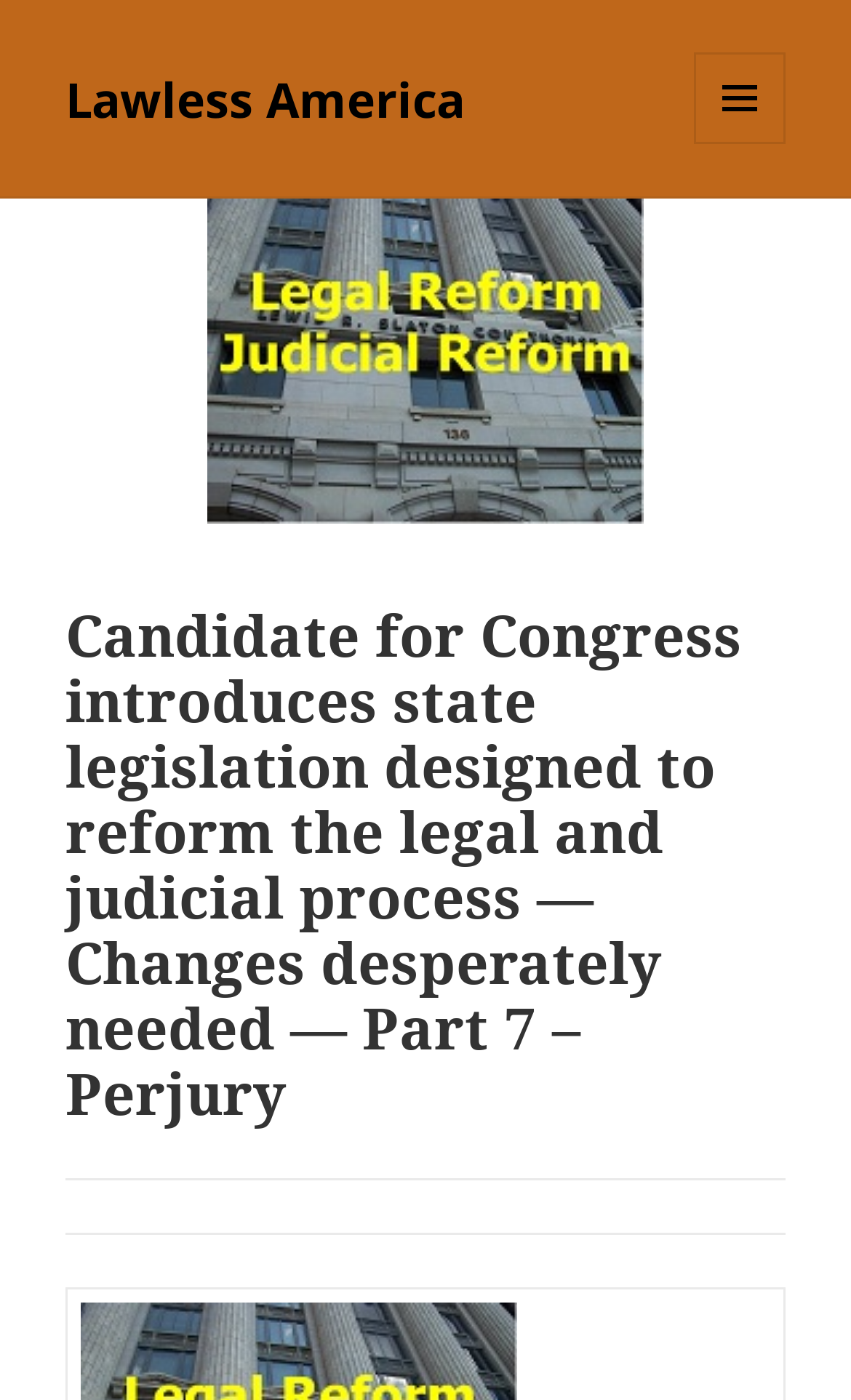Please give a succinct answer to the question in one word or phrase:
Is the menu expanded?

No